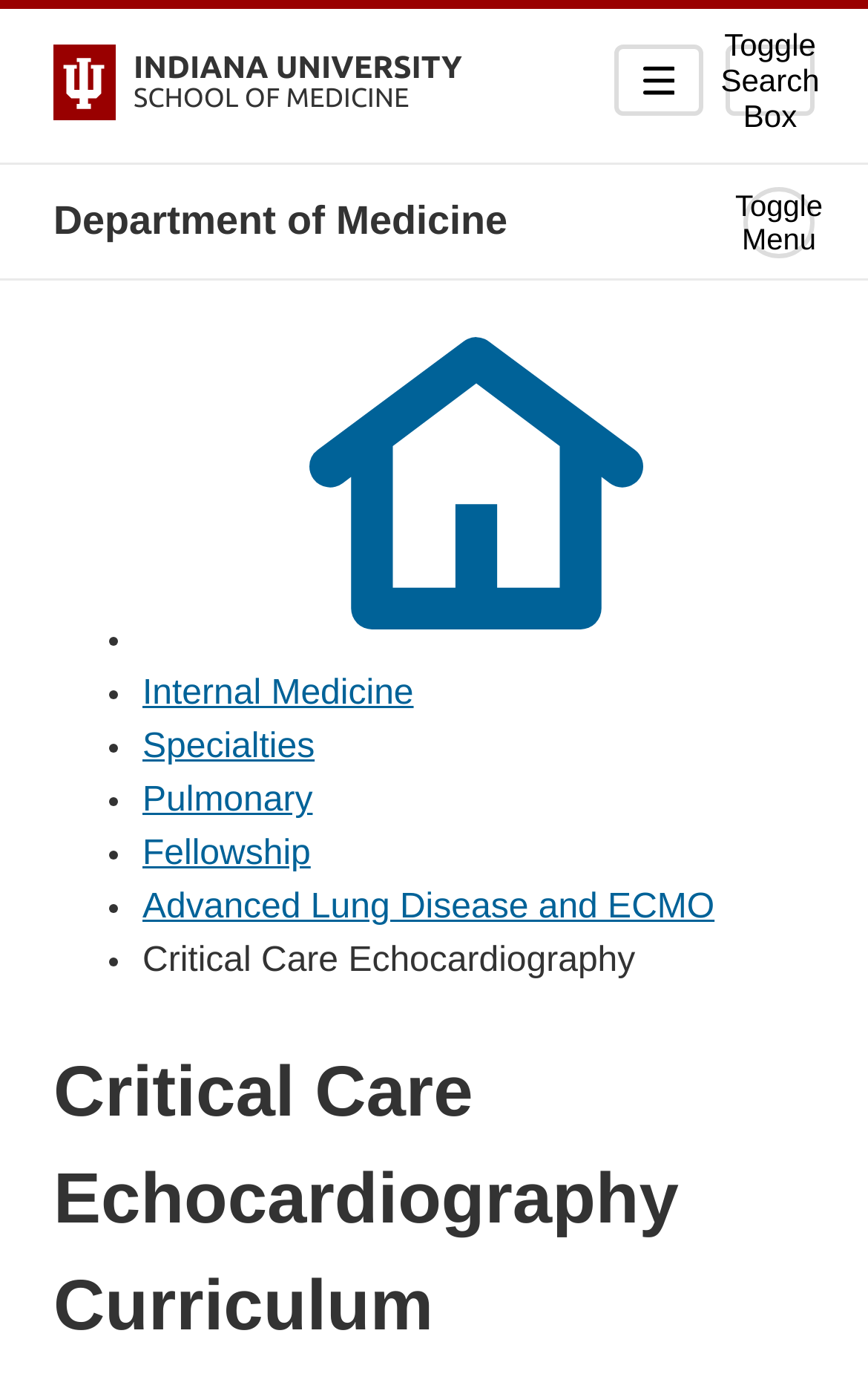Could you find the bounding box coordinates of the clickable area to complete this instruction: "Click the Indiana University School of Medicine logo"?

[0.062, 0.041, 0.133, 0.078]